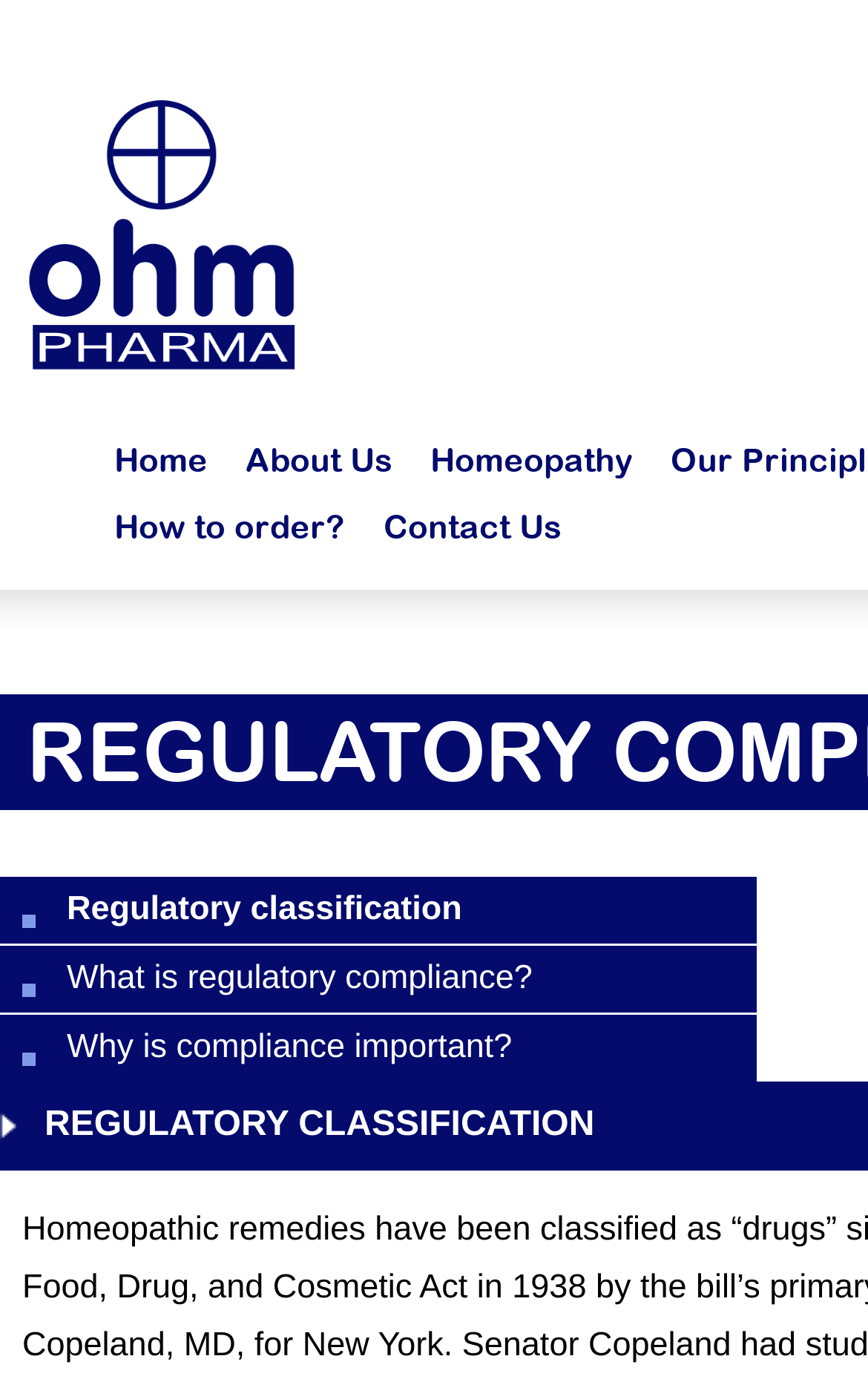Find the bounding box coordinates of the element I should click to carry out the following instruction: "learn about homeopathy".

[0.475, 0.31, 0.749, 0.358]